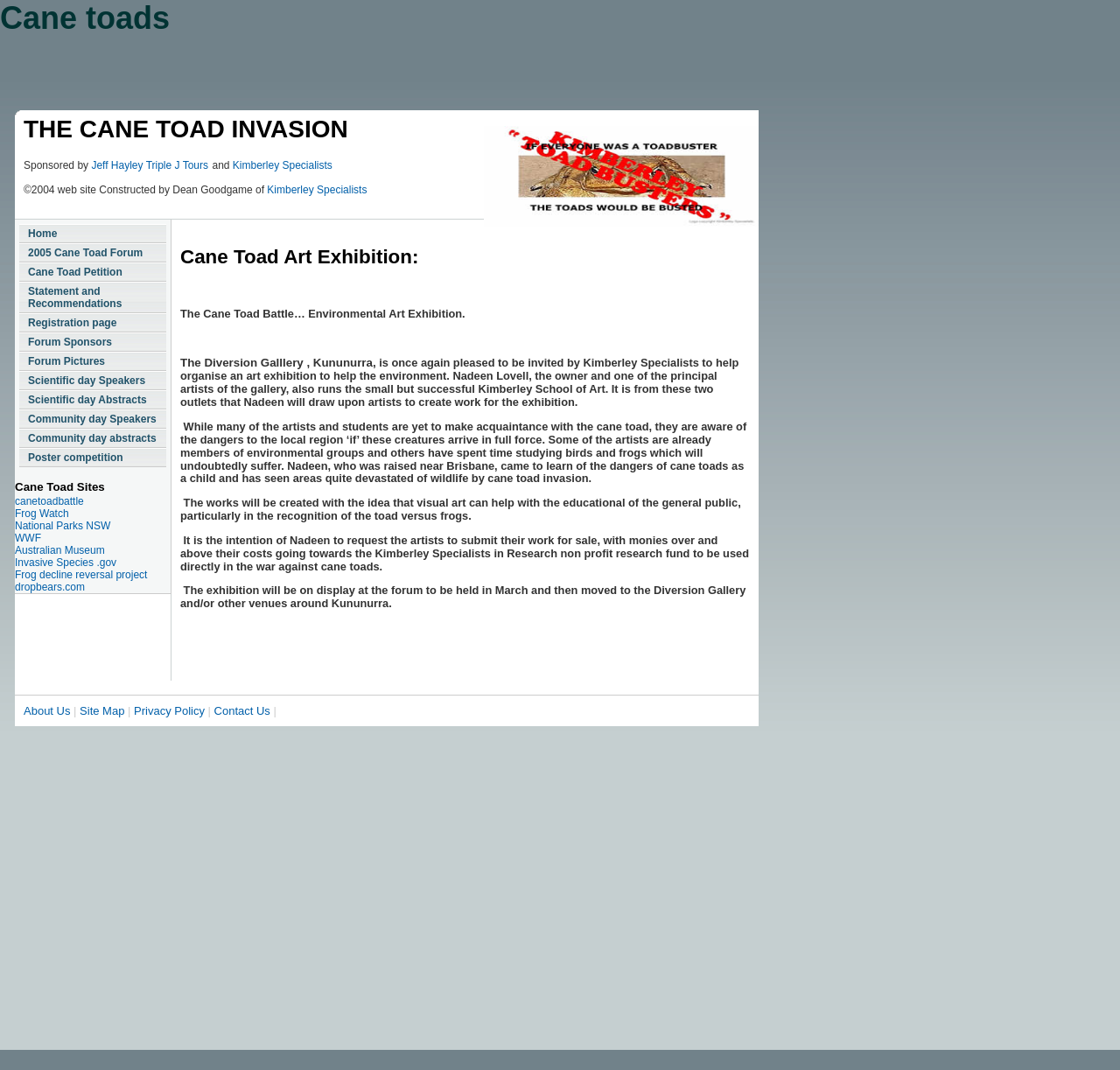Kindly respond to the following question with a single word or a brief phrase: 
What is the main topic of this website?

Cane Toads